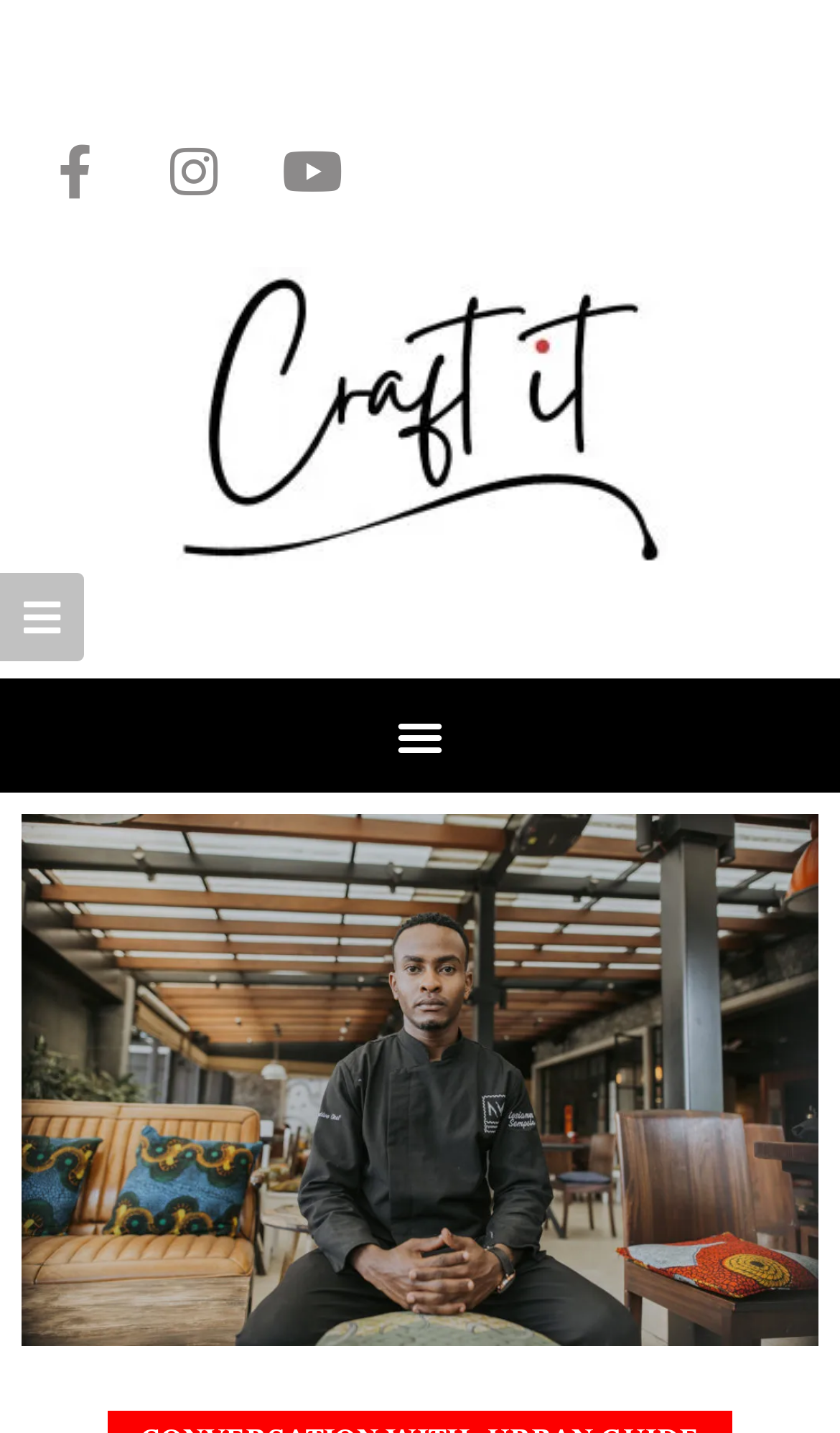Identify the bounding box for the UI element that is described as follows: "Facebook-f".

[0.026, 0.081, 0.154, 0.156]